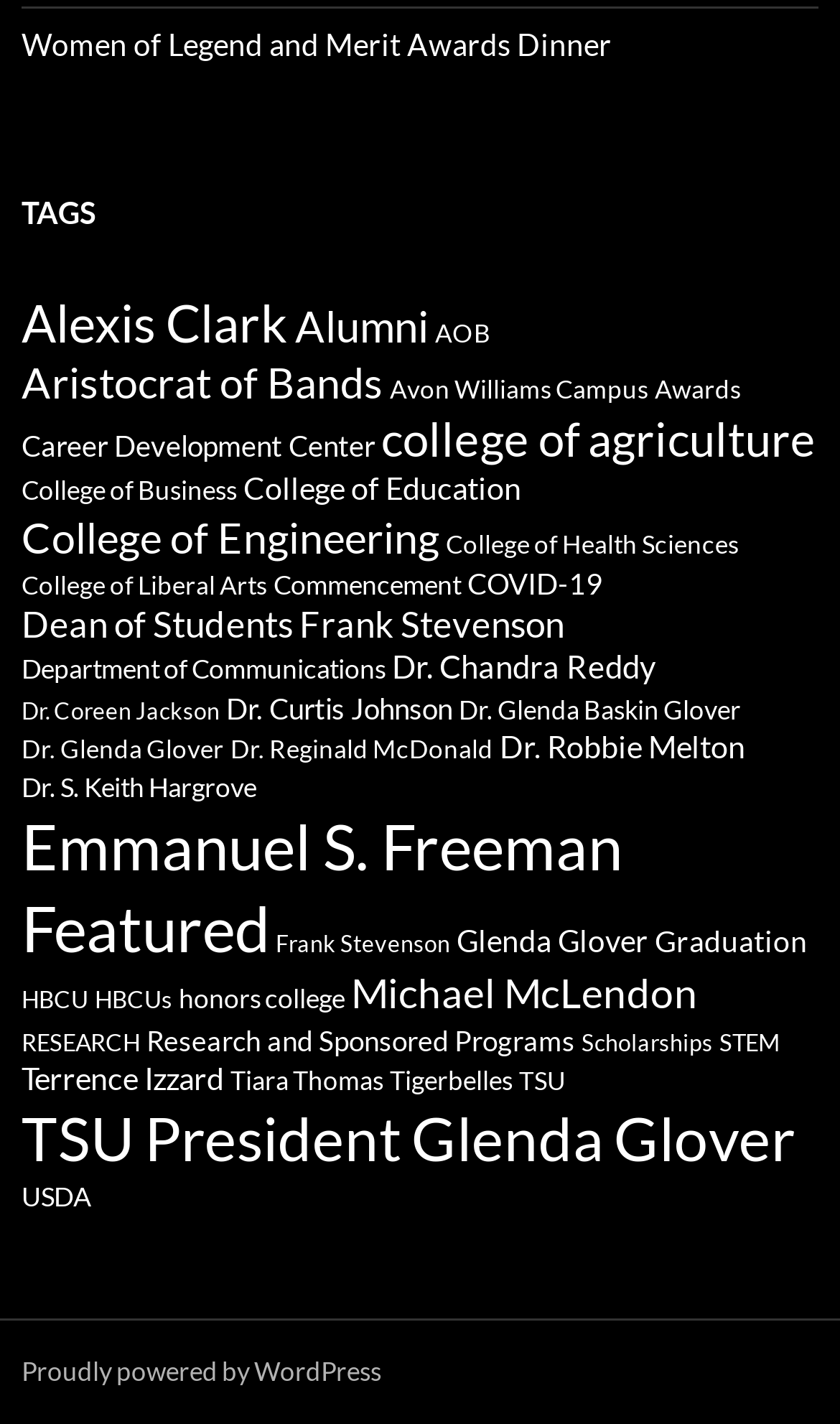What is the name of the awards dinner?
From the screenshot, supply a one-word or short-phrase answer.

Women of Legend and Merit Awards Dinner